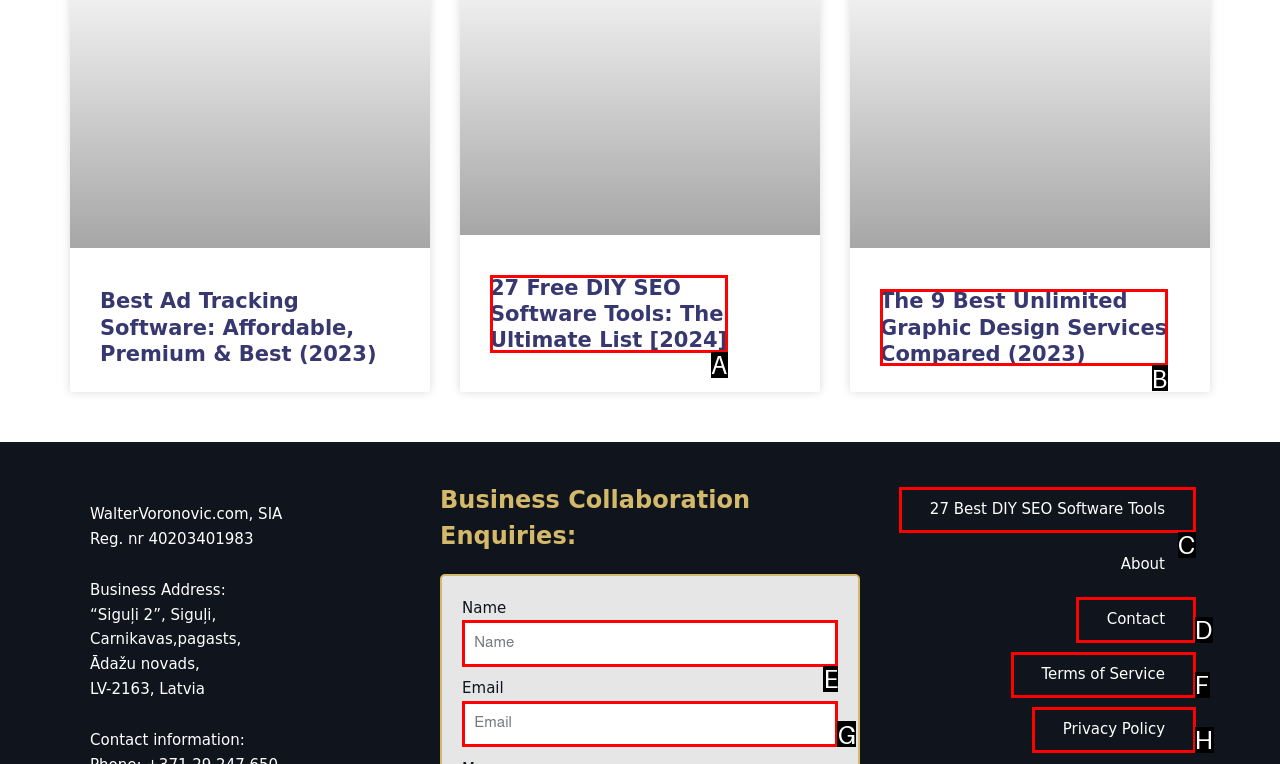Find the HTML element that matches the description: Privacy Policy
Respond with the corresponding letter from the choices provided.

H